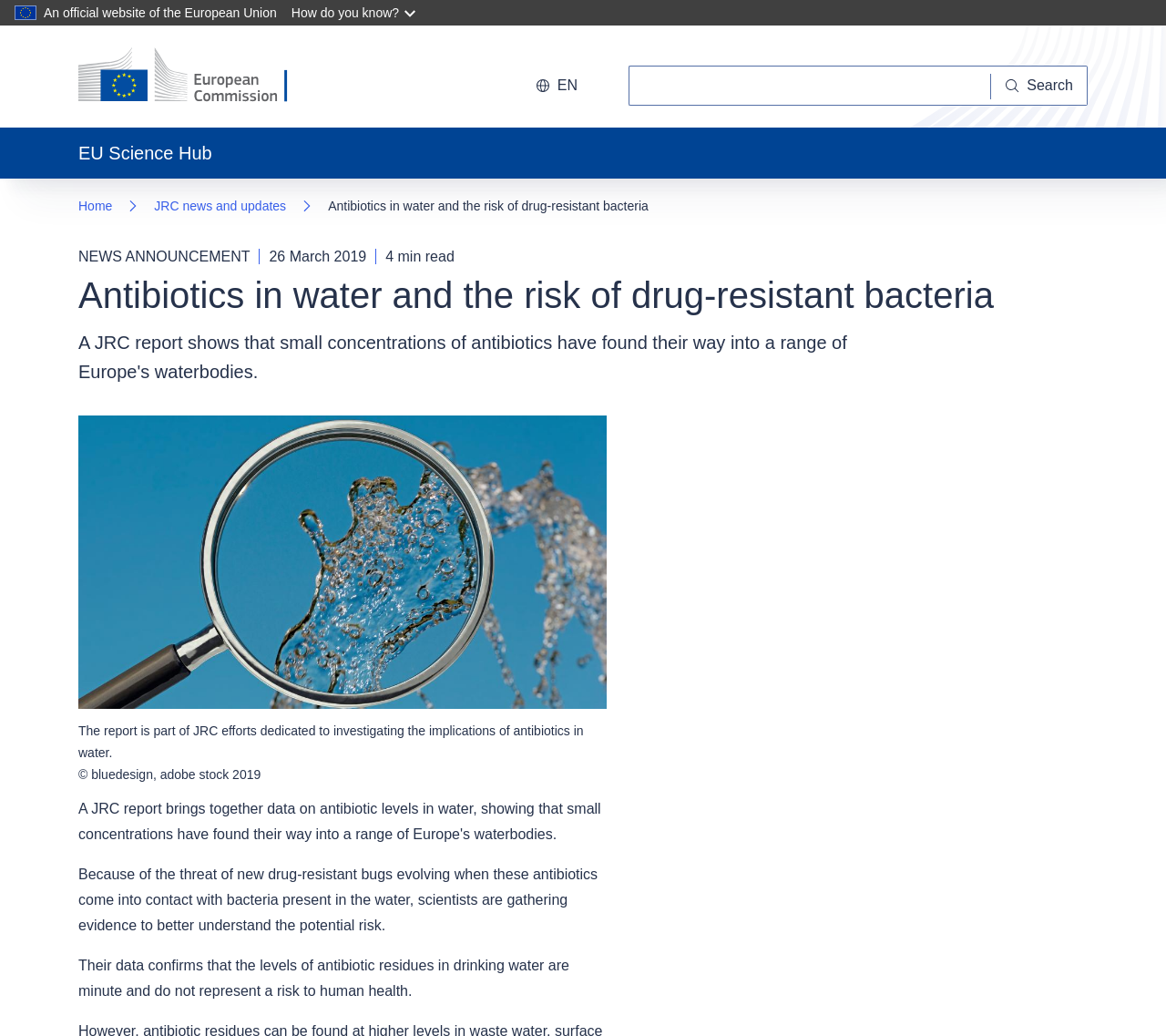Provide a brief response to the question below using one word or phrase:
What is the date of the news announcement?

26 March 2019